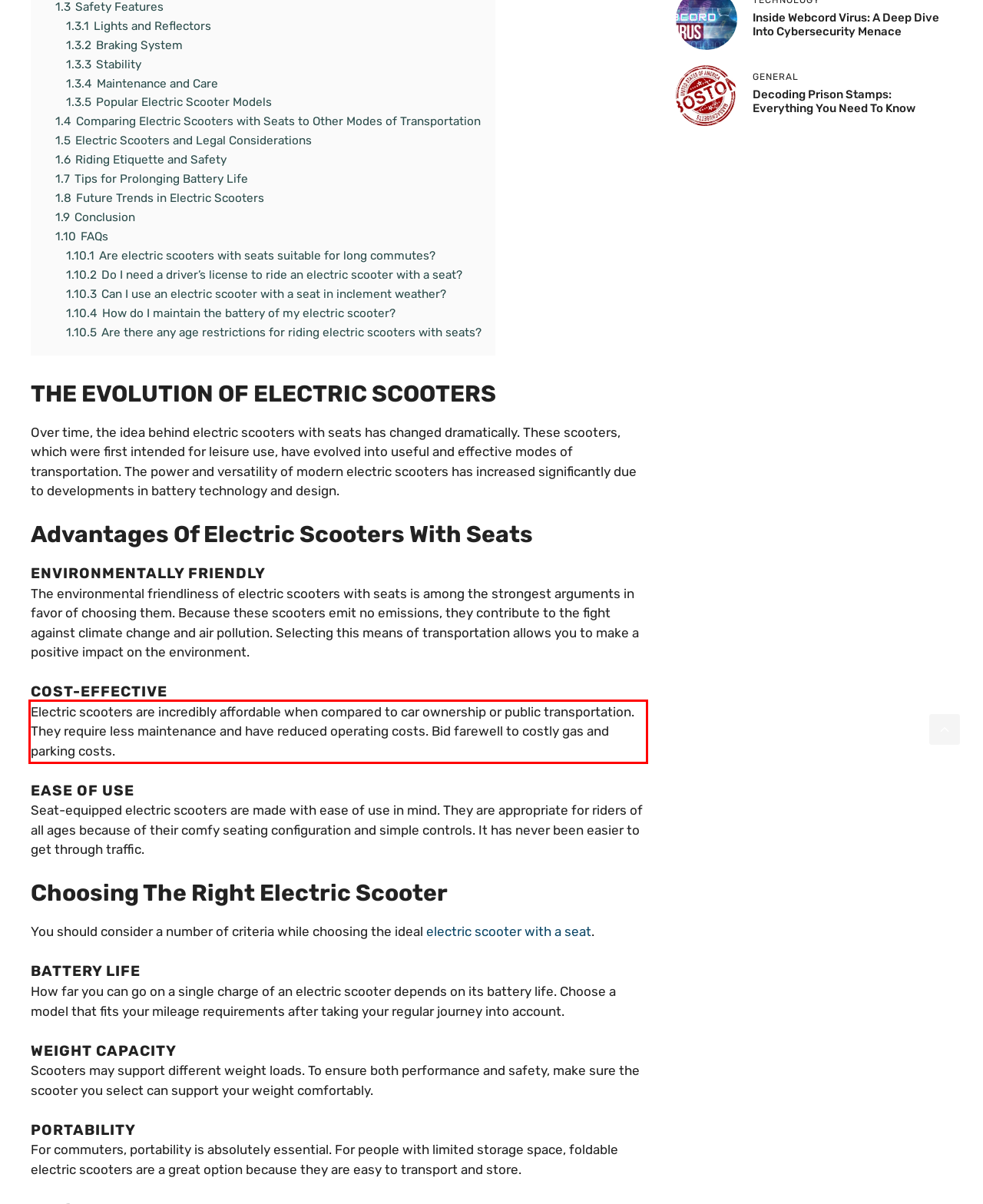Identify the text inside the red bounding box on the provided webpage screenshot by performing OCR.

Electric scooters are incredibly affordable when compared to car ownership or public transportation. They require less maintenance and have reduced operating costs. Bid farewell to costly gas and parking costs.